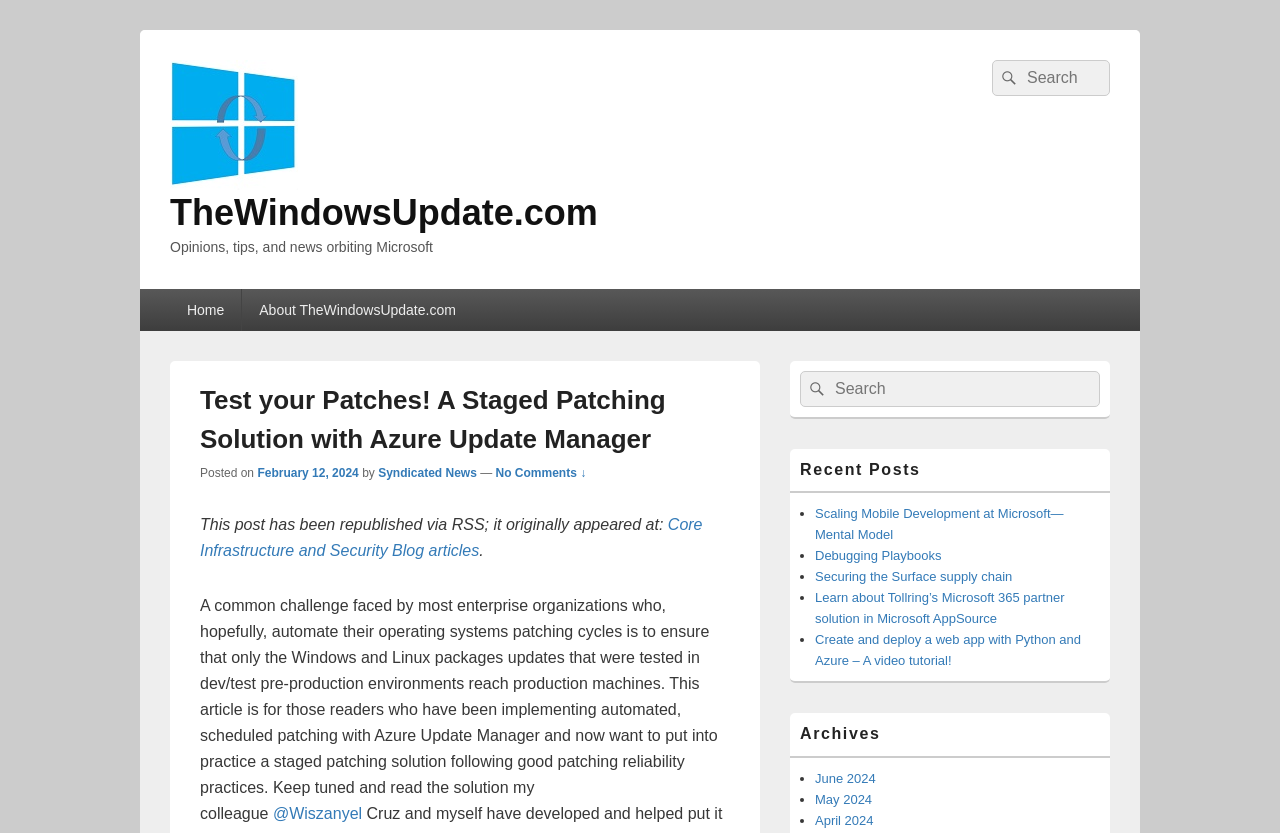Look at the image and answer the question in detail:
What is the purpose of the search box?

The search box is located at the top right corner of the webpage, and it has a placeholder text 'Search for:' and a search button with a magnifying glass icon. This suggests that the purpose of the search box is to allow users to search for content on the website.